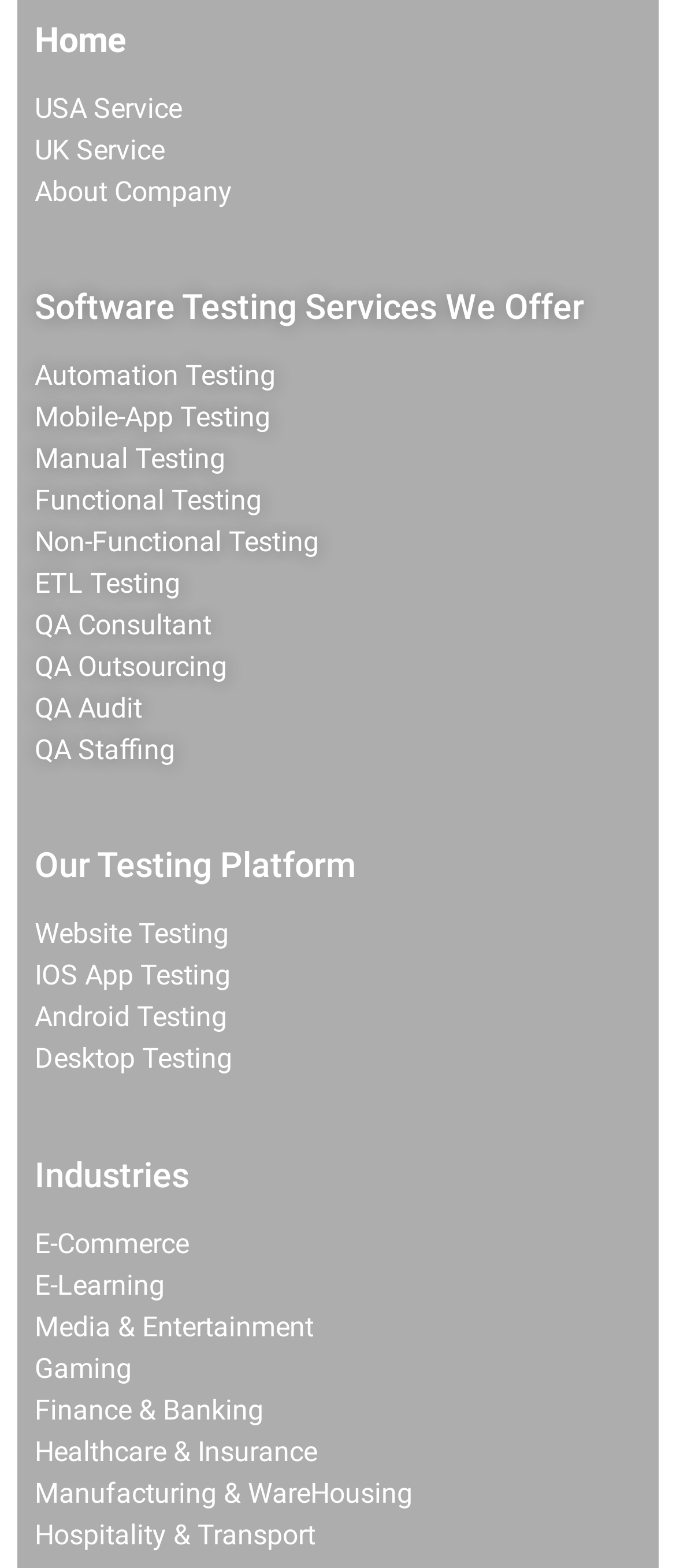What is the second type of testing service provided?
Respond to the question with a single word or phrase according to the image.

Mobile-App Testing